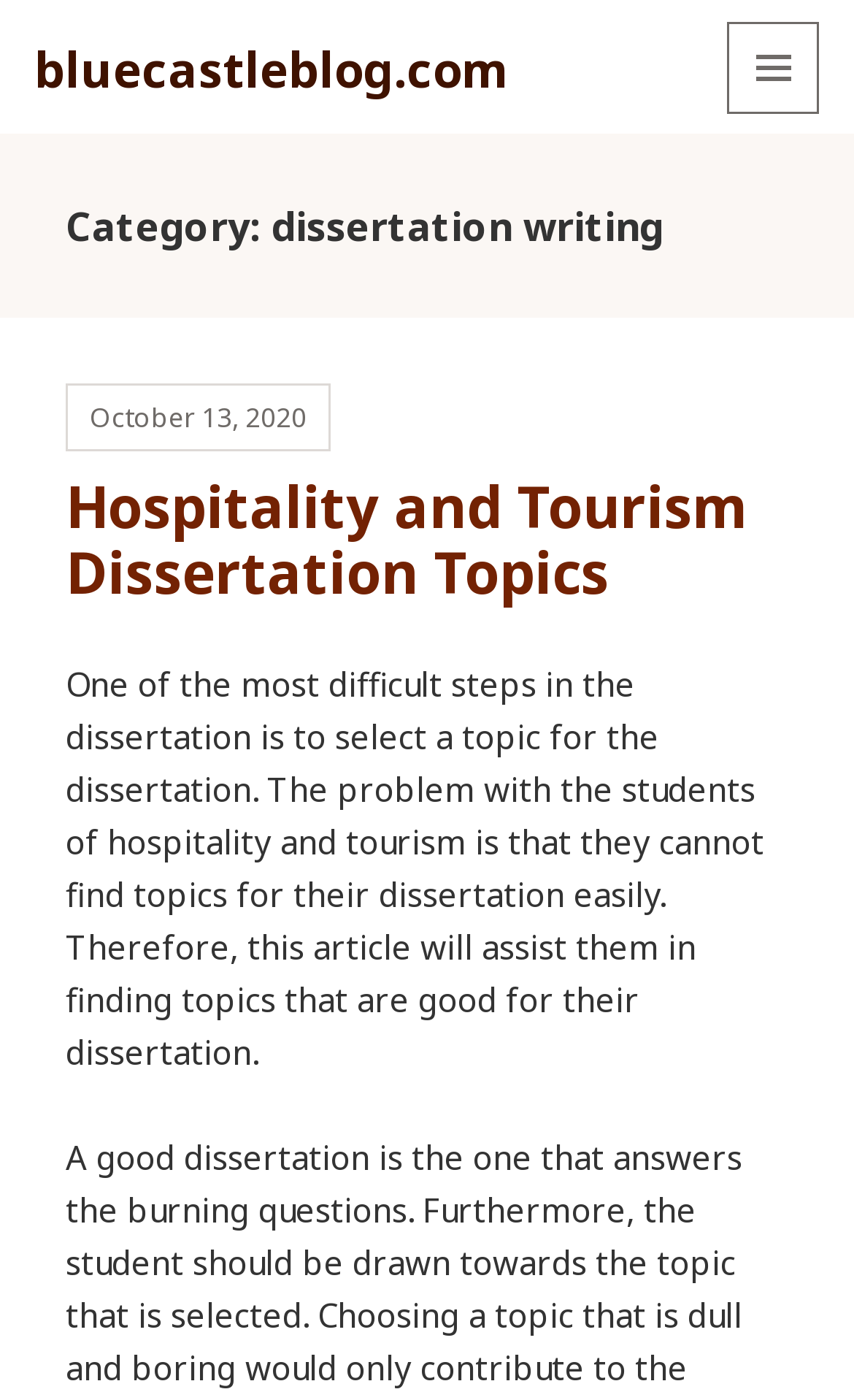Generate a comprehensive description of the webpage.

The webpage is about dissertation writing, specifically focusing on hospitality and tourism dissertation topics. At the top-left corner, there is a link to the website "bluecastleblog.com". On the top-right corner, there is a button labeled "MENU AND WIDGETS". 

Below the button, there is a header section that spans the entire width of the page. Within this section, there is a heading that categorizes the content as "dissertation writing". Next to this heading, there is a link showing the date "October 13, 2020". 

Further down, there is another header section that also spans the entire width of the page. This section contains a heading that reads "Hospitality and Tourism Dissertation Topics". Below this heading, there is a link with the same title. 

The main content of the webpage is a paragraph of text that discusses the difficulty of selecting a dissertation topic, particularly for students of hospitality and tourism. The text explains that the article will provide assistance in finding suitable topics for their dissertation.